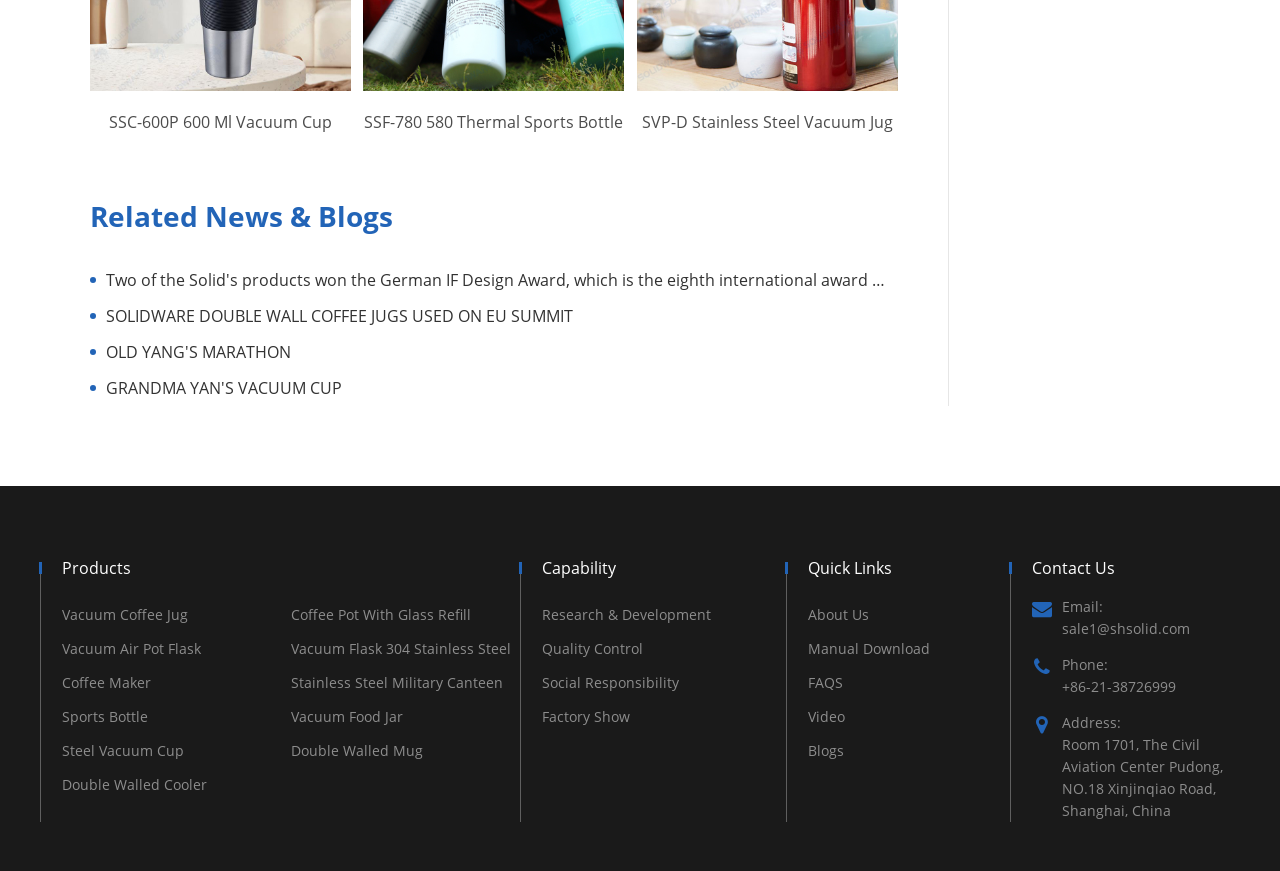What is the purpose of the 'Quick Links' section?
Using the image, respond with a single word or phrase.

To provide shortcuts to important pages